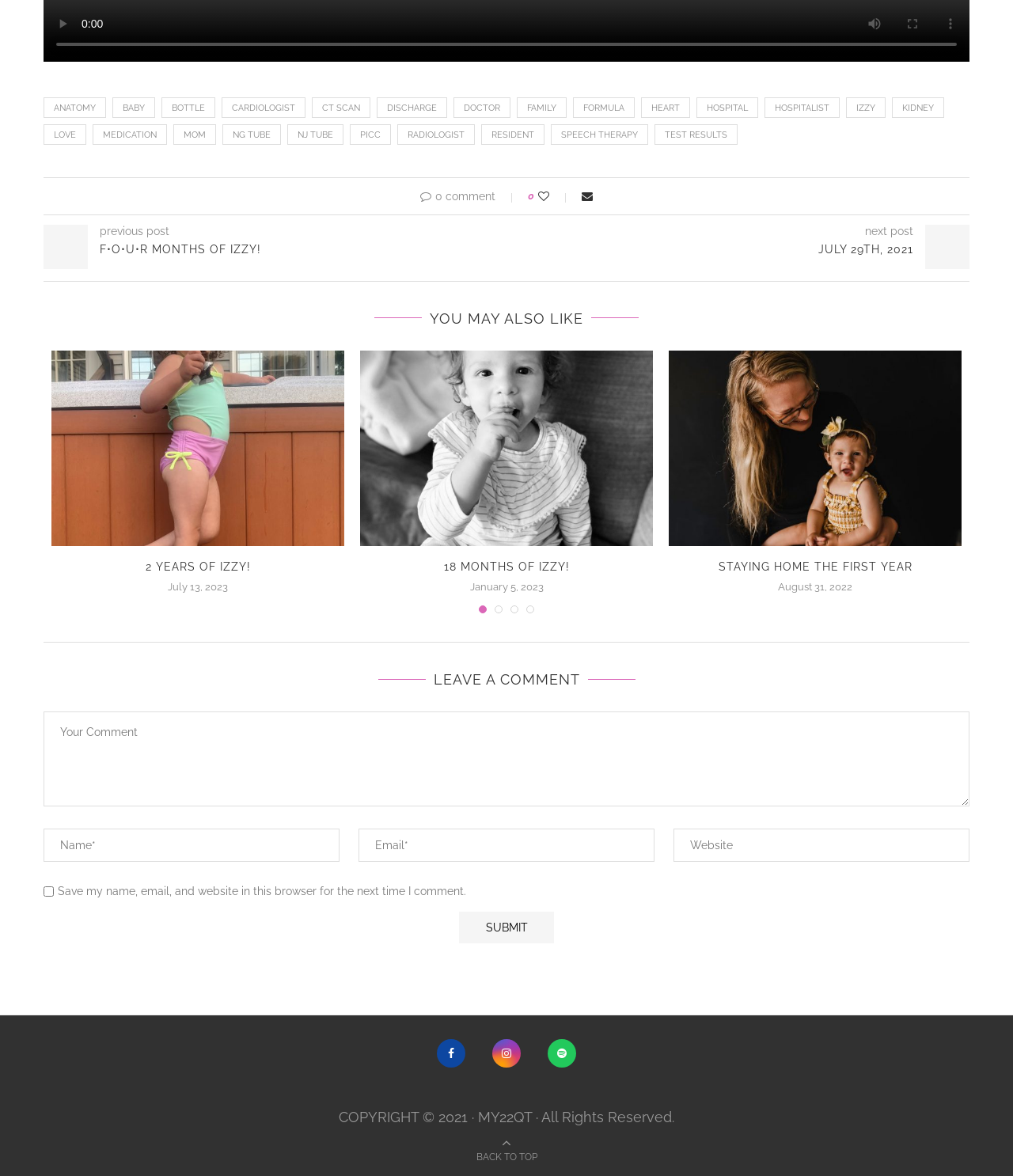Provide the bounding box coordinates of the HTML element this sentence describes: "heart".

[0.633, 0.082, 0.681, 0.1]